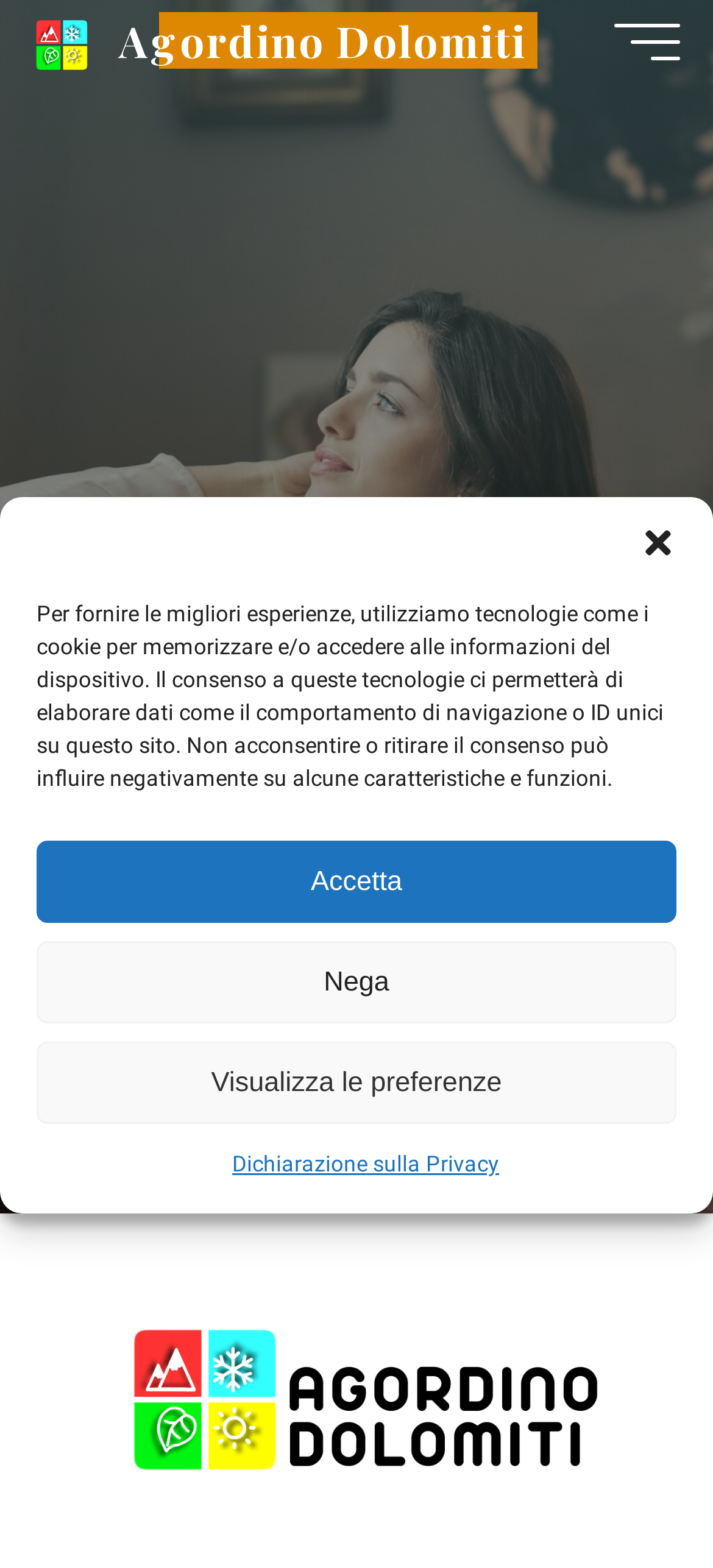Find the bounding box coordinates of the UI element according to this description: "Accetta".

[0.051, 0.536, 0.949, 0.589]